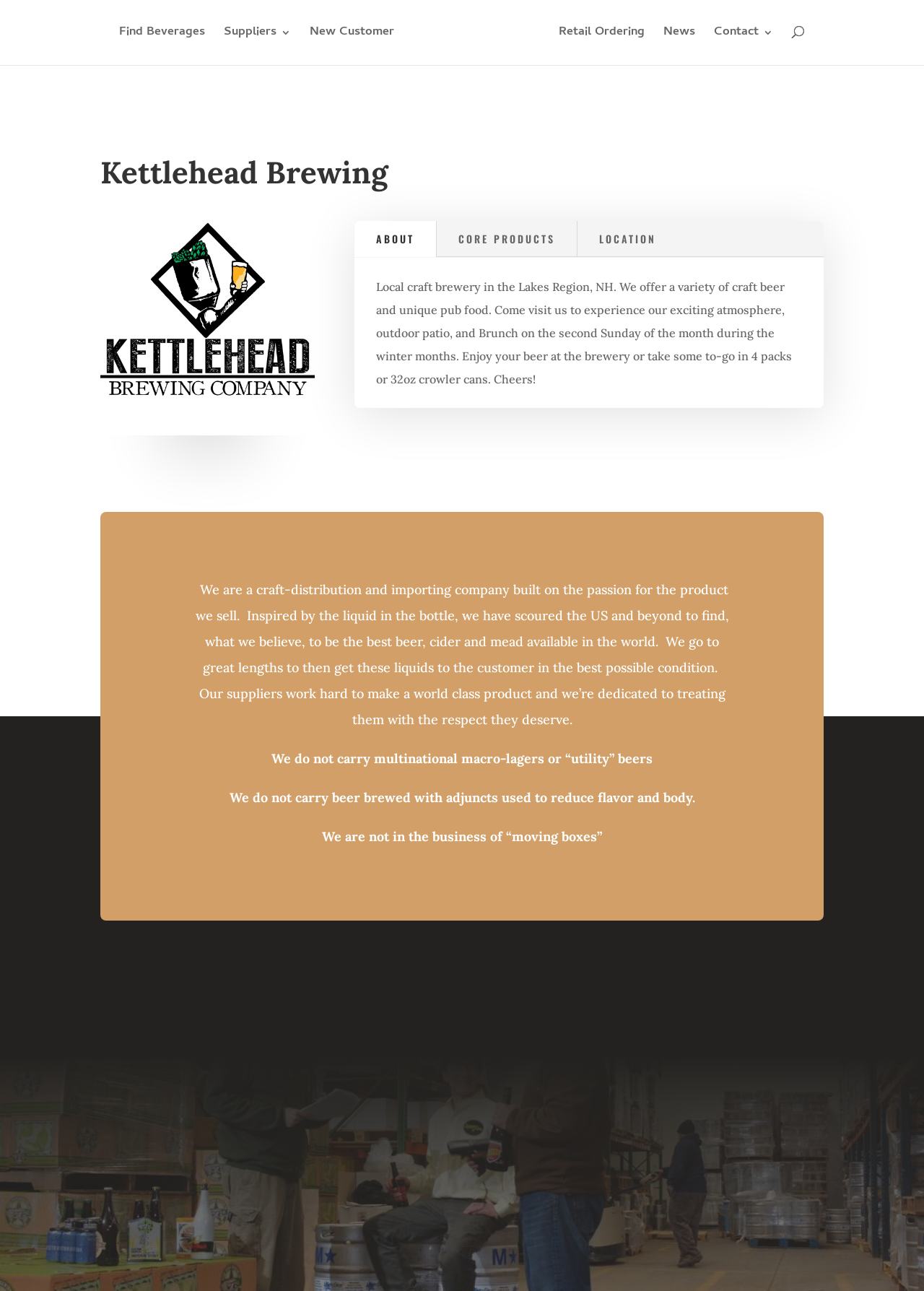Given the webpage screenshot and the description, determine the bounding box coordinates (top-left x, top-left y, bottom-right x, bottom-right y) that define the location of the UI element matching this description: Subscribe

[0.315, 0.932, 0.685, 0.97]